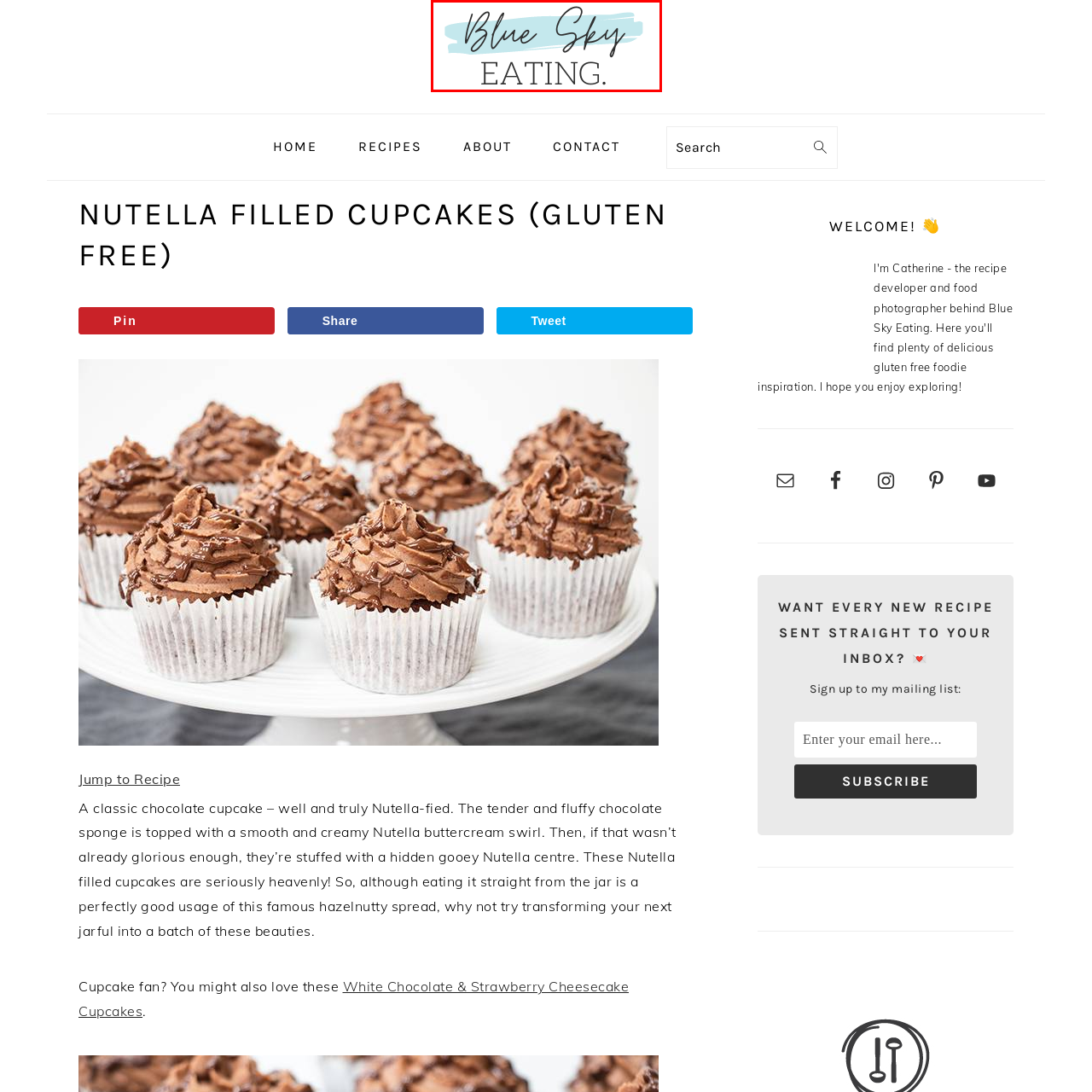Look at the image within the red outline, What typeface is 'EATING' presented in? Answer with one word or phrase.

Bold, structured